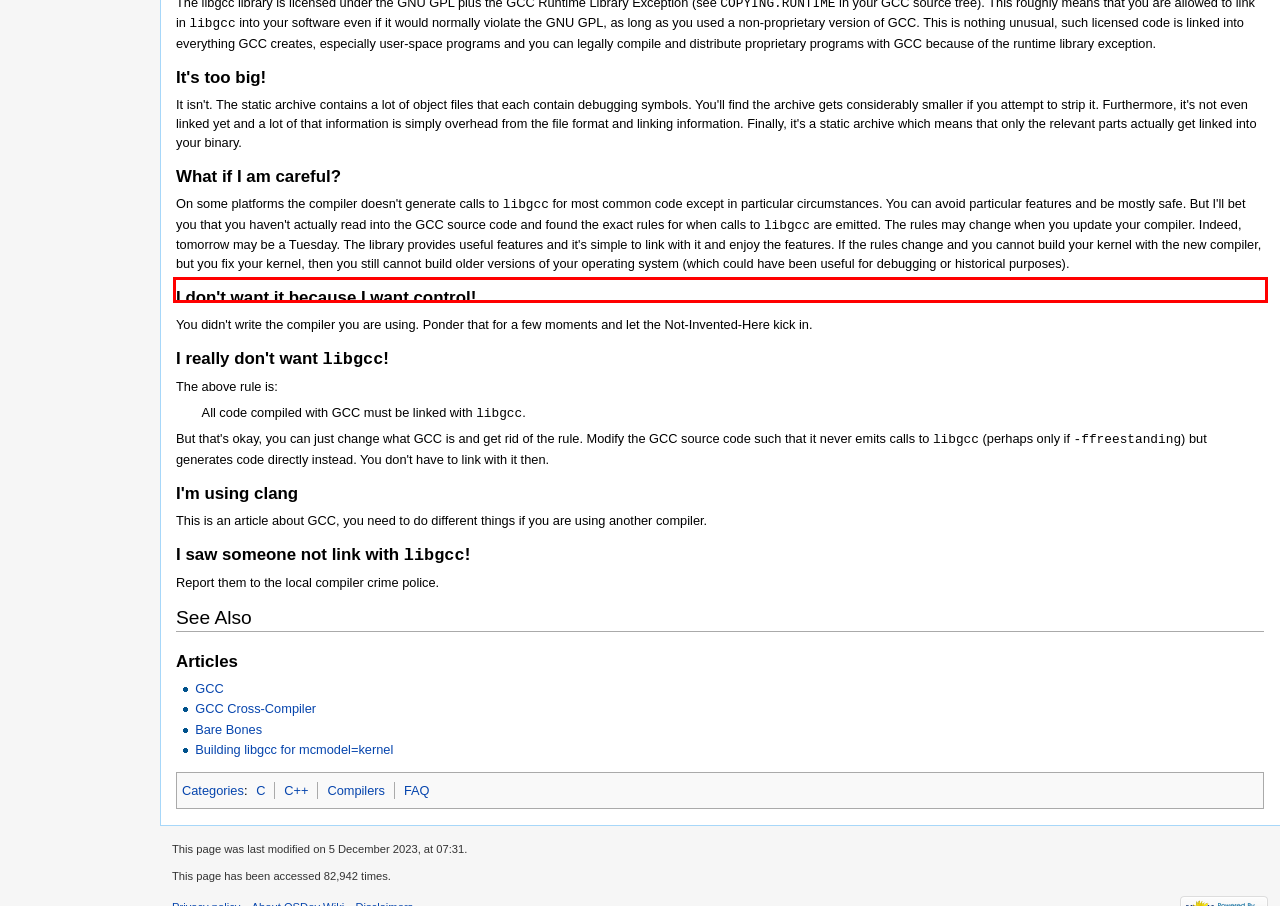You are provided with a screenshot of a webpage containing a red bounding box. Please extract the text enclosed by this red bounding box.

You didn't write the compiler you are using. Ponder that for a few moments and let the Not-Invented-Here kick in.